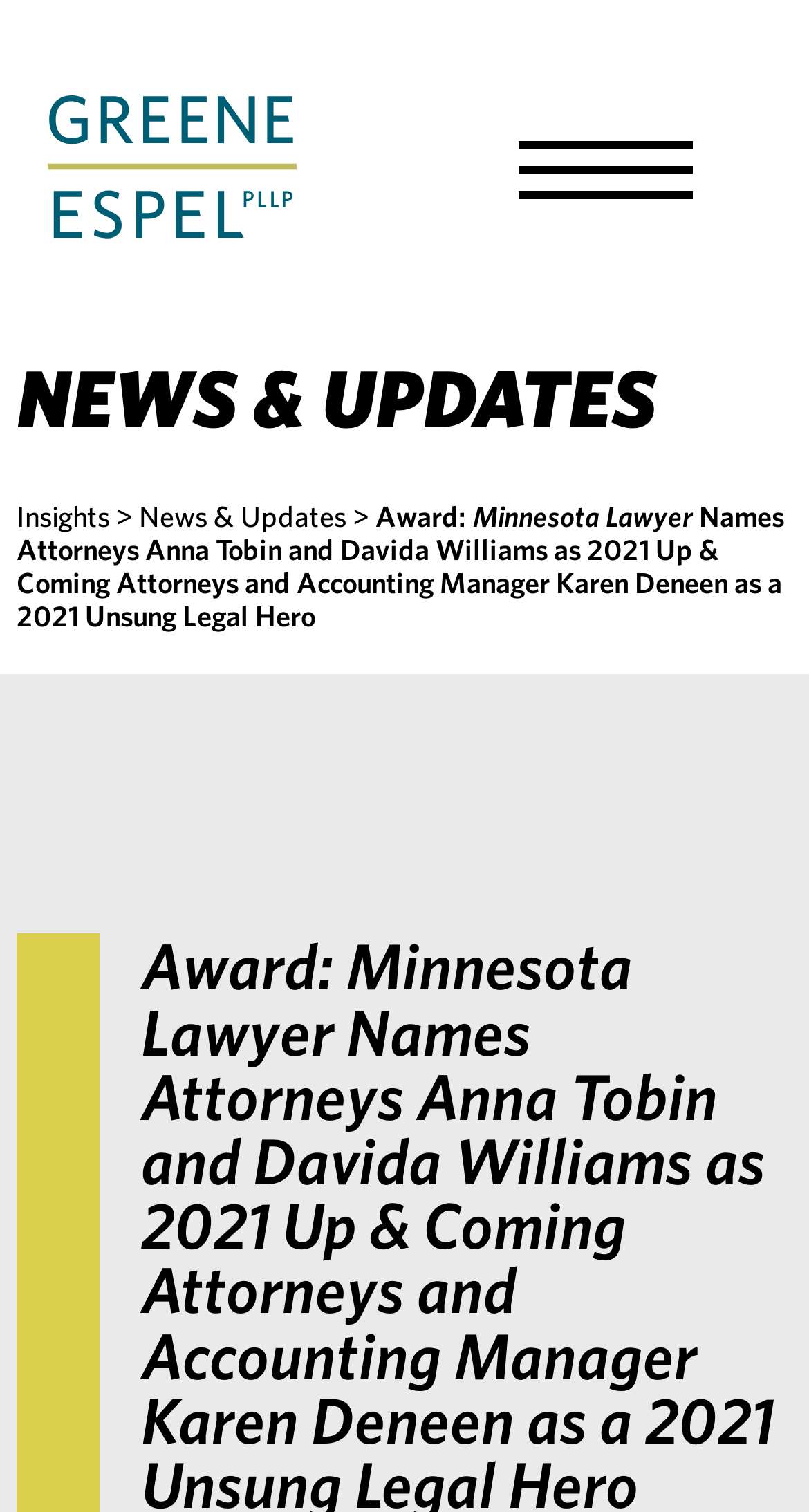Use a single word or phrase to answer the question: How many links are there in the top navigation menu?

3